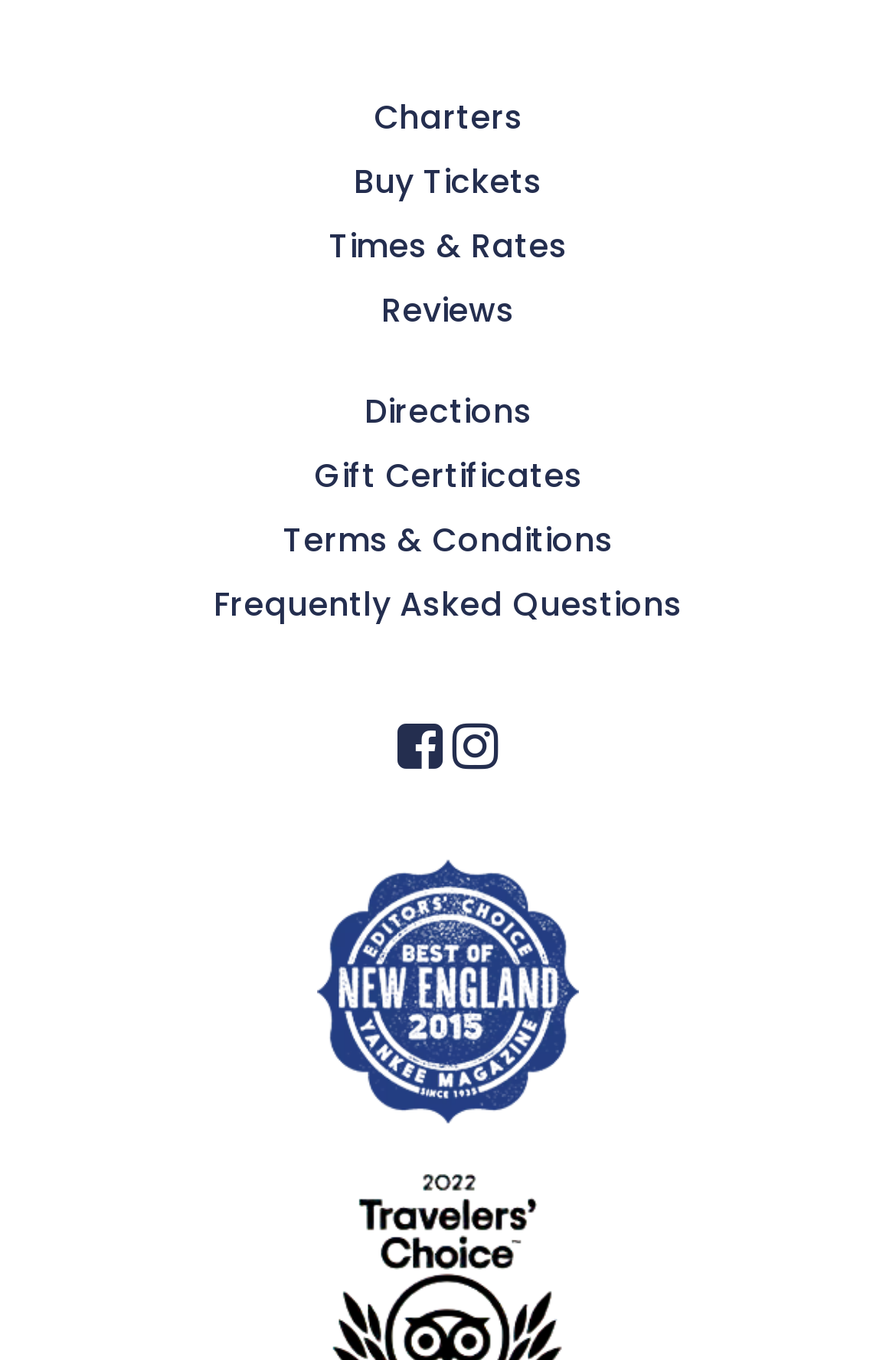Please find the bounding box coordinates of the element's region to be clicked to carry out this instruction: "connect with BoardEffect".

None